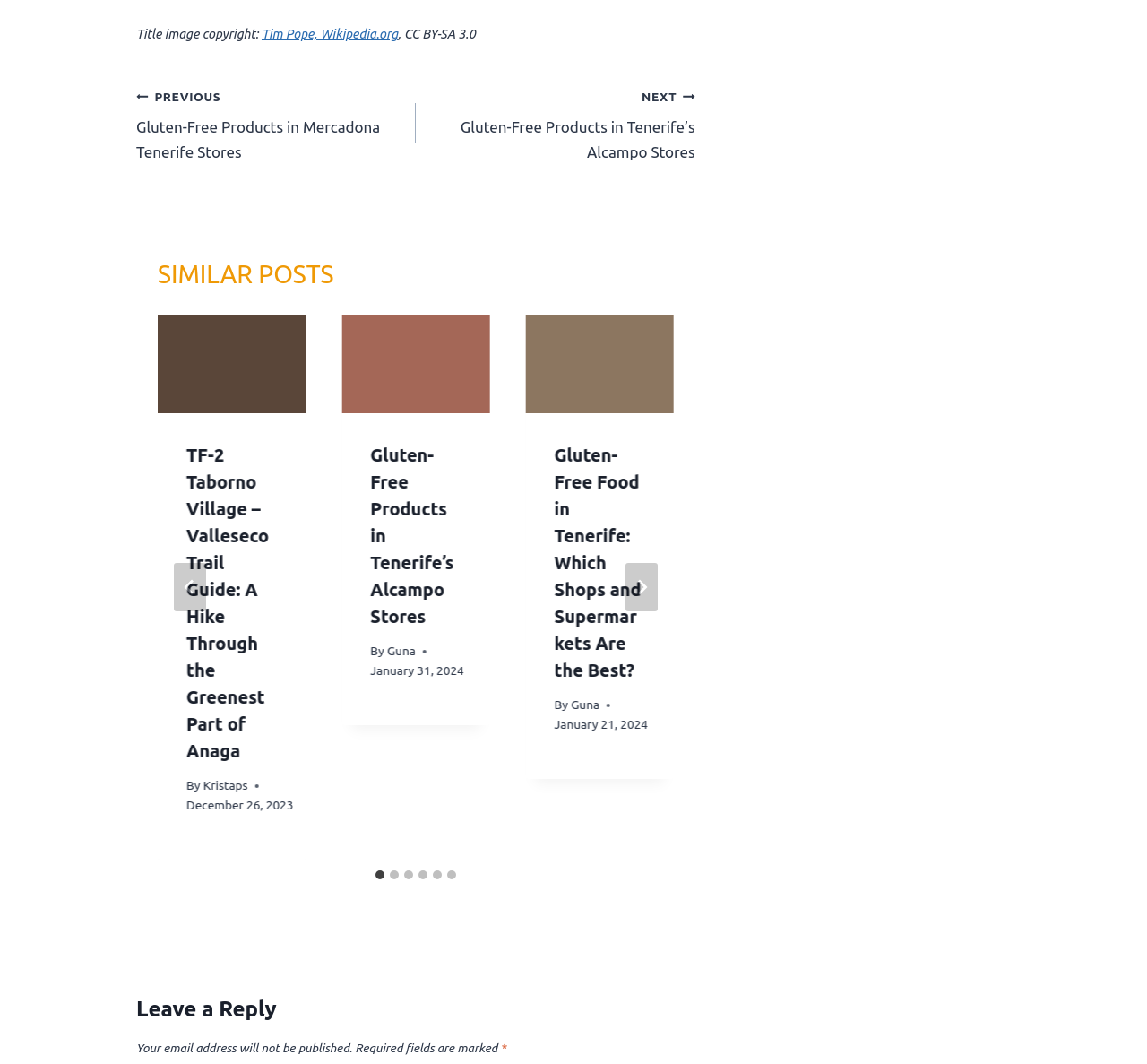What is the title of the first post?
With the help of the image, please provide a detailed response to the question.

I found the title of the first post by looking at the article section with the bounding box coordinates [0.138, 0.295, 0.267, 0.808] and finding the heading element with the text 'TF-2 Taborno Village – Valleseco Trail Guide'.